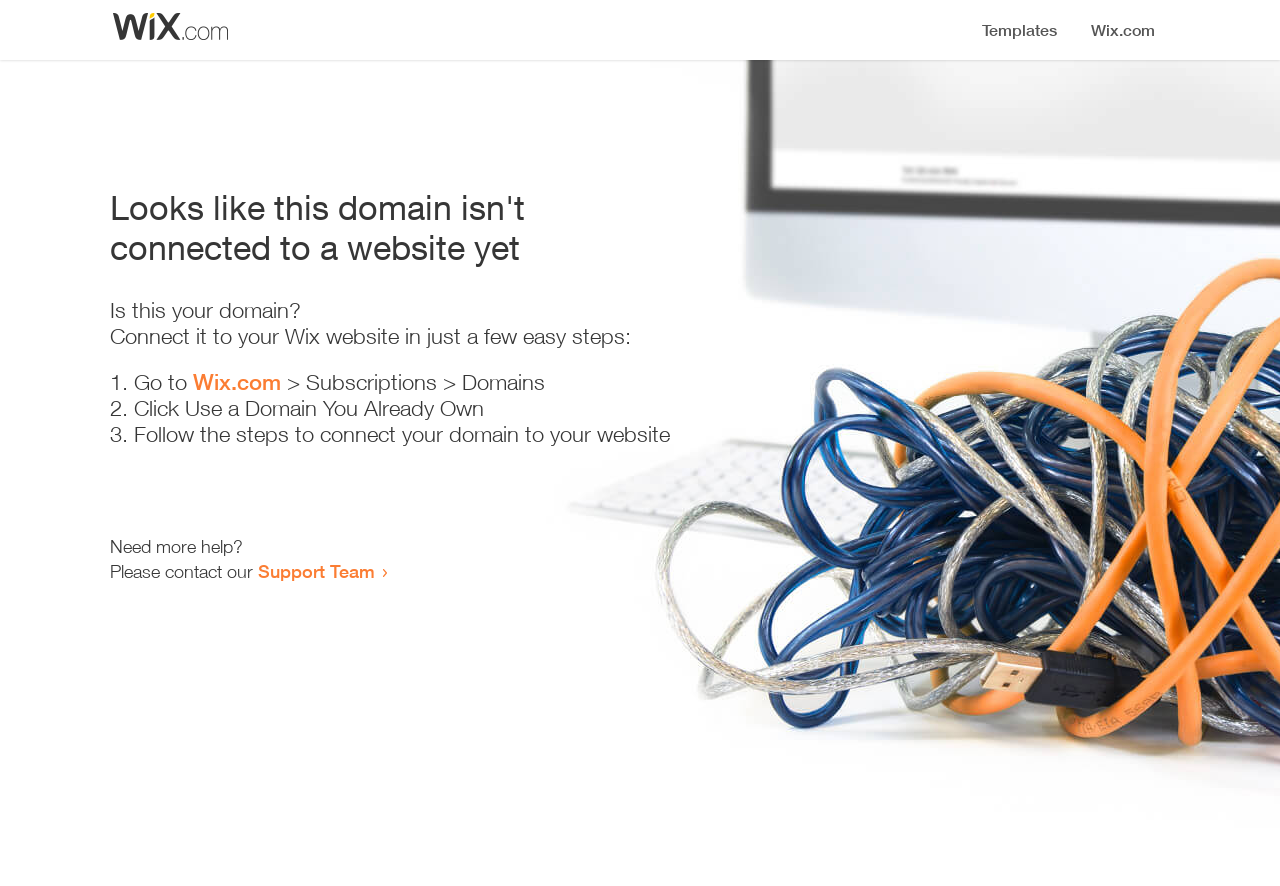Construct a comprehensive caption that outlines the webpage's structure and content.

The webpage appears to be an error page, indicating that a domain is not connected to a website yet. At the top, there is a small image, likely a logo or icon. Below the image, a prominent heading reads "Looks like this domain isn't connected to a website yet". 

Underneath the heading, there is a series of instructions to connect the domain to a Wix website. The instructions are divided into three steps, each marked with a numbered list marker (1., 2., and 3.). The first step involves going to Wix.com, followed by navigating to the Subscriptions and Domains section. The second step is to click "Use a Domain You Already Own", and the third step is to follow the instructions to connect the domain to the website.

At the bottom of the page, there is a section offering additional help, with a message "Need more help?" followed by an invitation to contact the Support Team through a link.